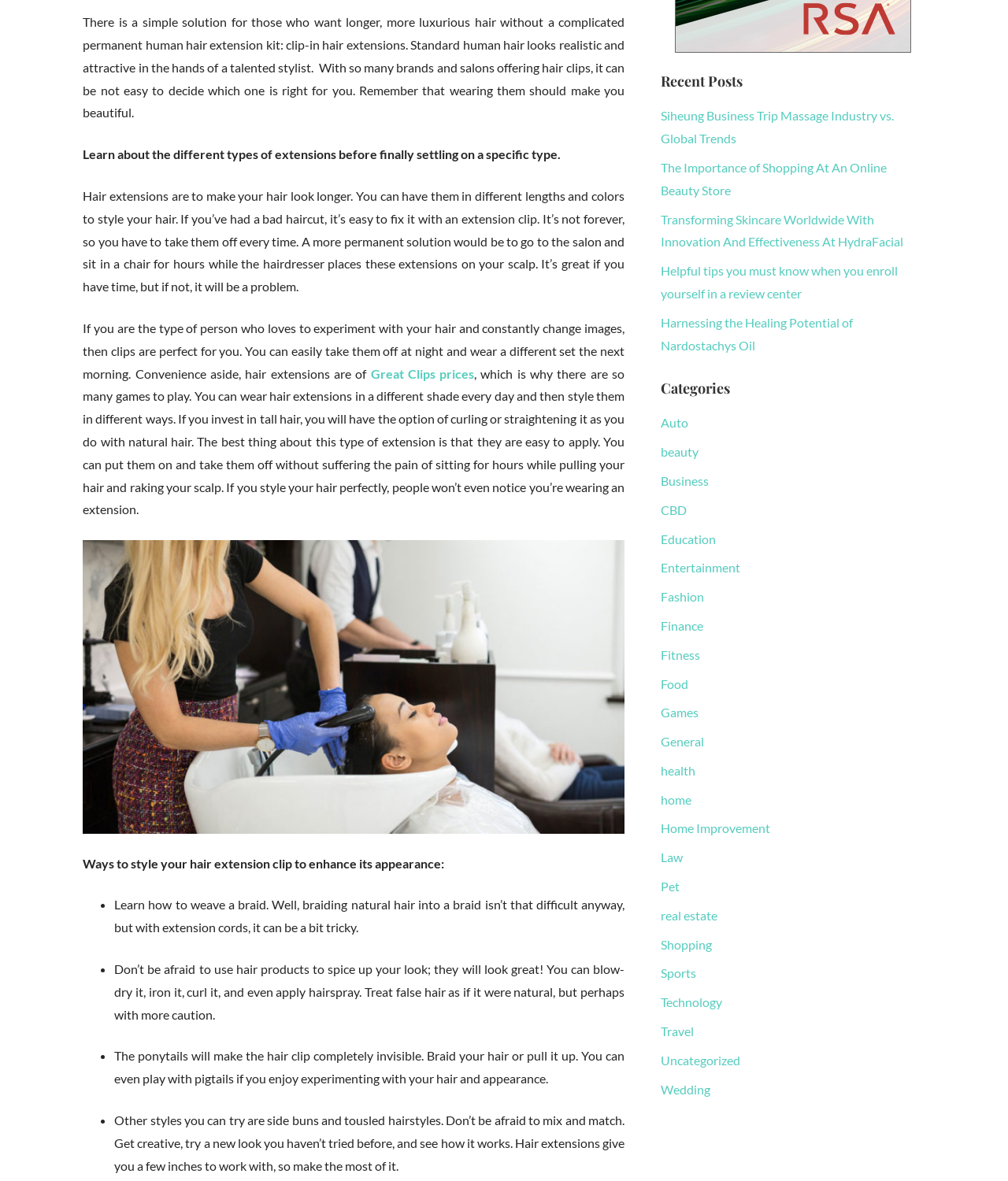Pinpoint the bounding box coordinates of the clickable element needed to complete the instruction: "Check out 'Home Improvement' category". The coordinates should be provided as four float numbers between 0 and 1: [left, top, right, bottom].

[0.655, 0.695, 0.764, 0.708]